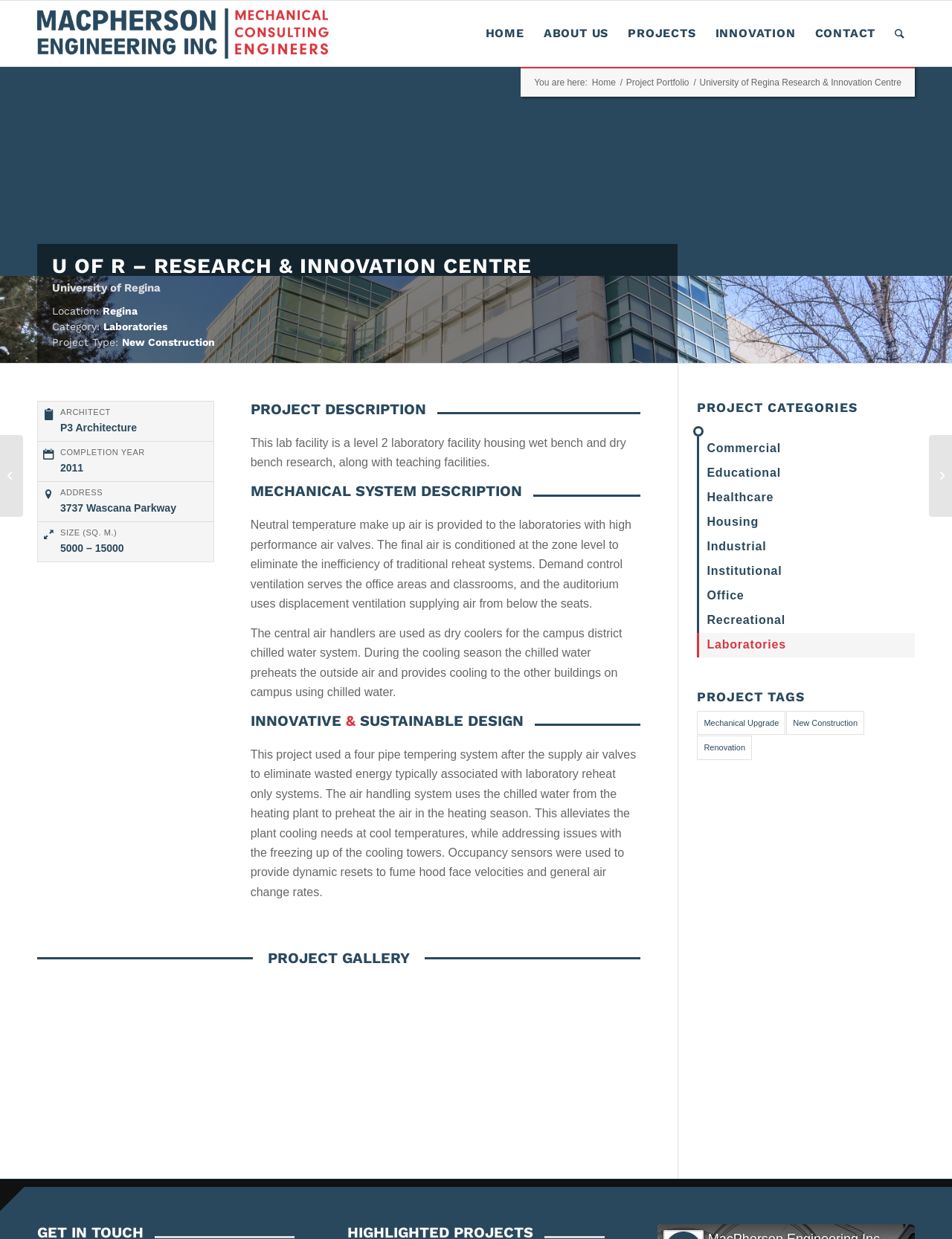Could you determine the bounding box coordinates of the clickable element to complete the instruction: "Search for something"? Provide the coordinates as four float numbers between 0 and 1, i.e., [left, top, right, bottom].

[0.93, 0.001, 0.961, 0.053]